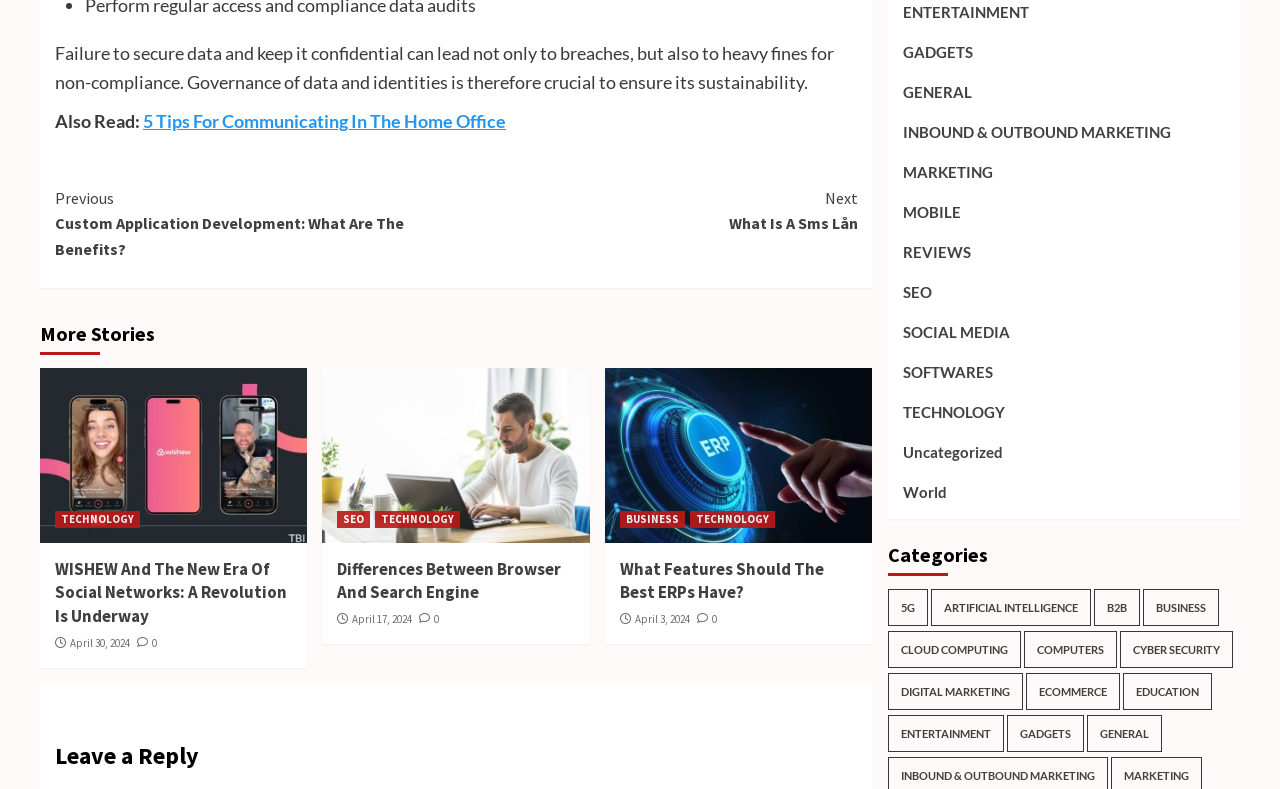Please provide a short answer using a single word or phrase for the question:
How many categories are listed?

19